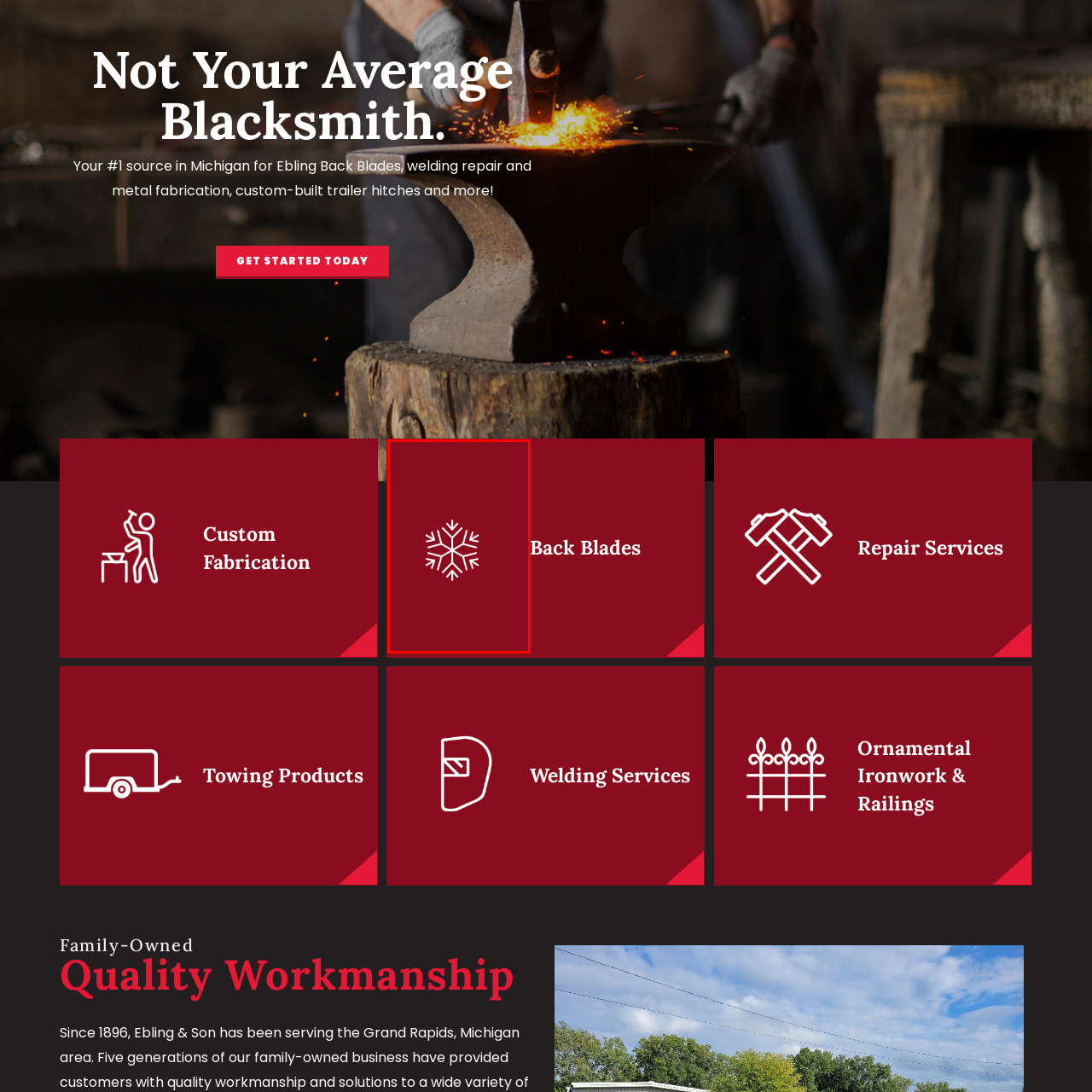Provide a thorough description of the scene depicted within the red bounding box.

The image features a stylized snowflake design set against a rich burgundy background. The snowflake is rendered in a clean, white outline, showcasing intricate geometric patterns that radiate from a central point. This striking contrast between the vibrant background and the delicate snowflake adds a seasonal touch, making it visually appealing. The design could evoke themes of winter, coolness, and seasonal festivities, perfect for representing services or products that might be relevant during colder months. The overall aesthetic suggests a blend of modern simplicity and seasonal charm.